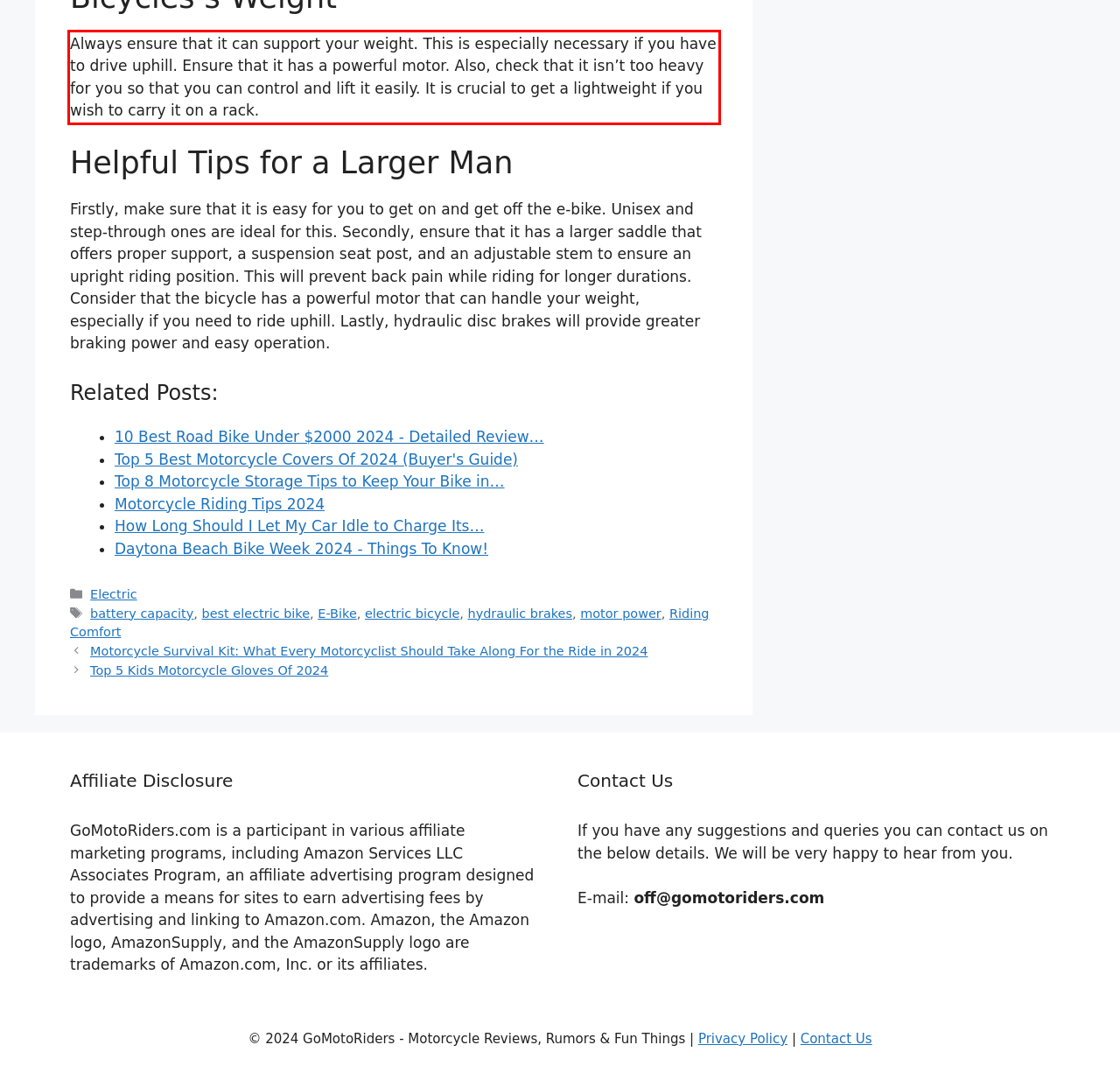Using the provided screenshot of a webpage, recognize and generate the text found within the red rectangle bounding box.

Always ensure that it can support your weight. This is especially necessary if you have to drive uphill. Ensure that it has a powerful motor. Also, check that it isn’t too heavy for you so that you can control and lift it easily. It is crucial to get a lightweight if you wish to carry it on a rack.